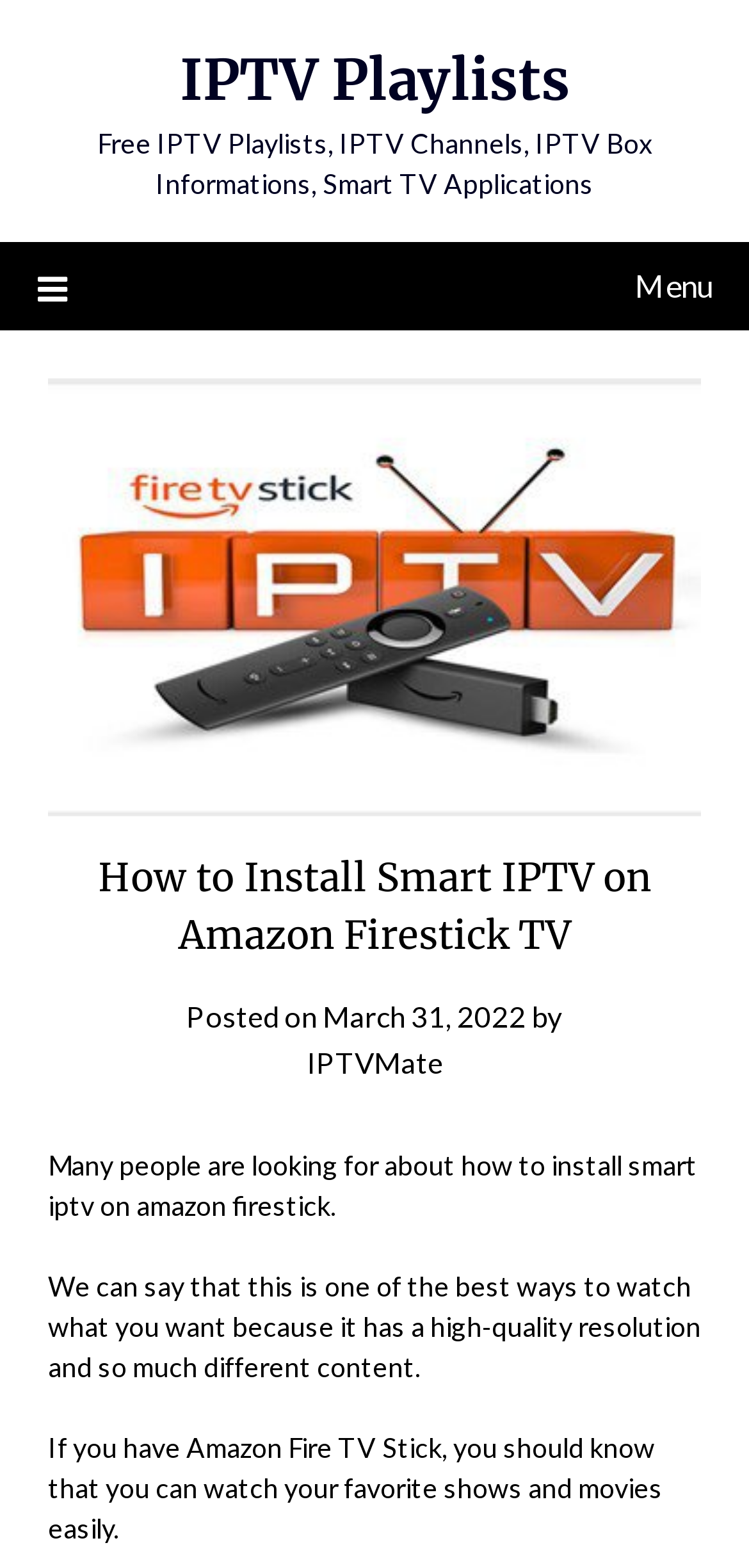What is the date of the post?
Please provide a comprehensive answer based on the details in the screenshot.

I found the date of the post by looking at the text 'Posted on' followed by a link 'March 31, 2022' which indicates the date the post was published.